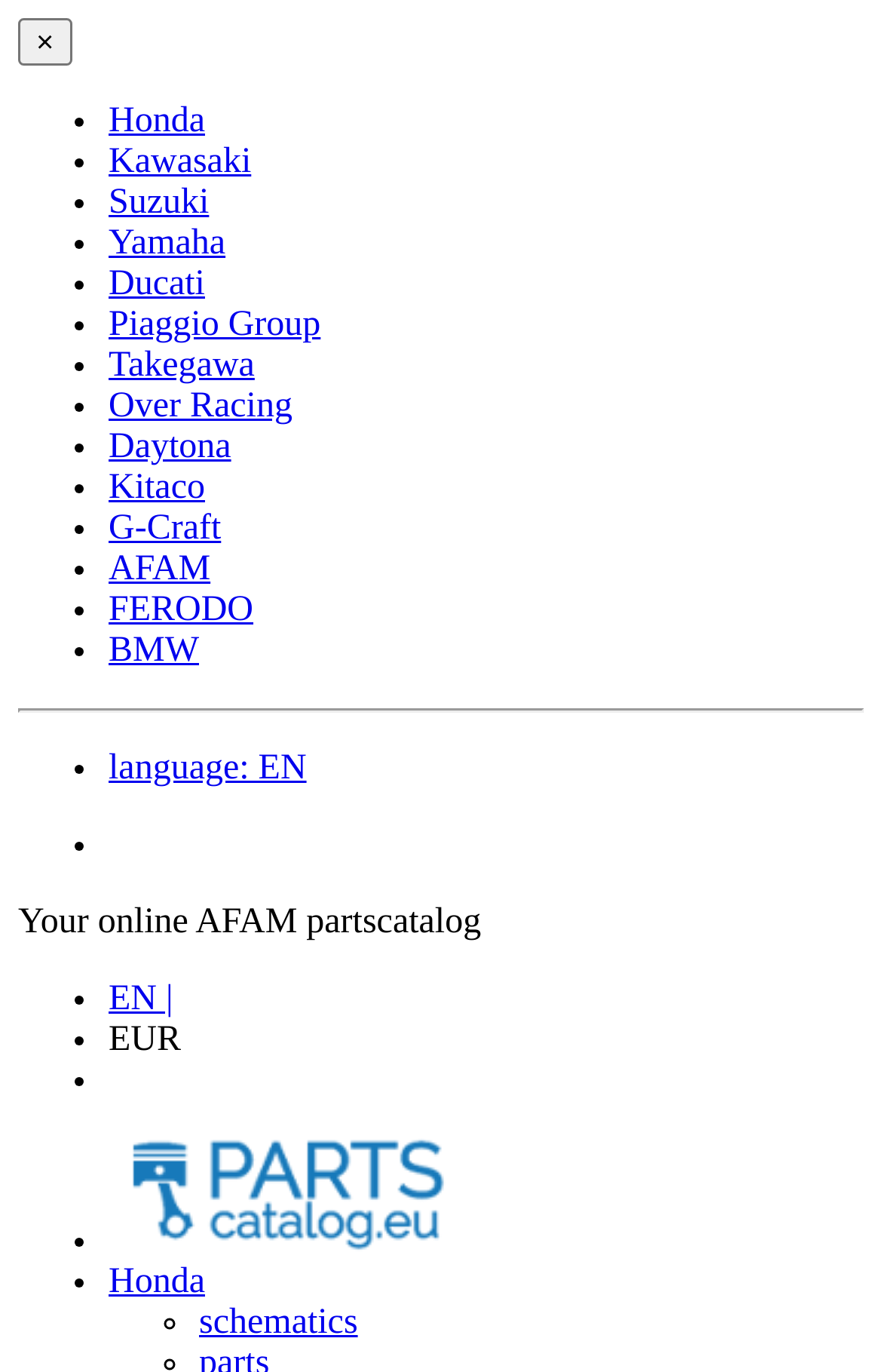Predict the bounding box coordinates for the UI element described as: "EN |". The coordinates should be four float numbers between 0 and 1, presented as [left, top, right, bottom].

[0.123, 0.714, 0.196, 0.742]